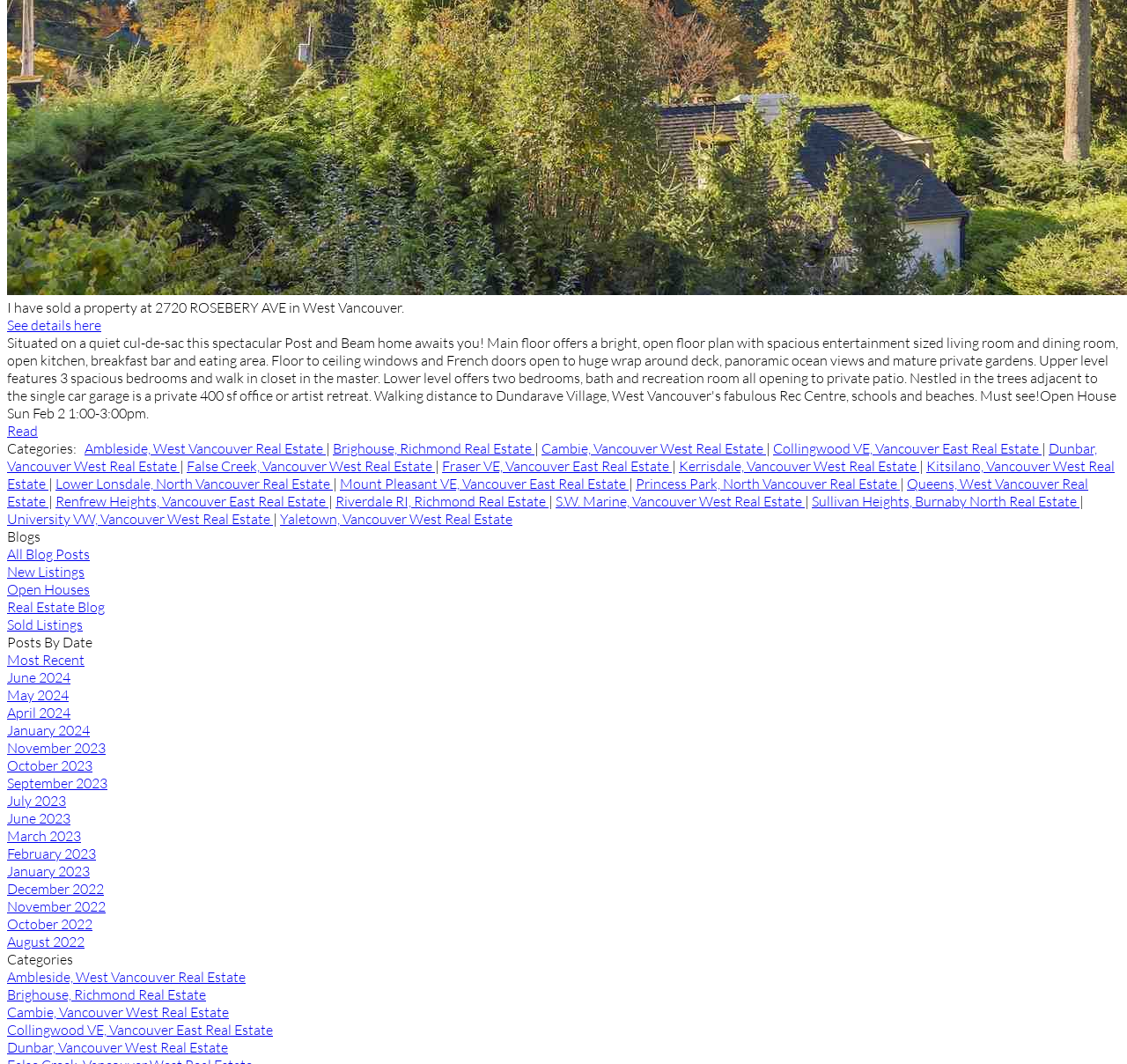Please predict the bounding box coordinates of the element's region where a click is necessary to complete the following instruction: "Read the blog post". The coordinates should be represented by four float numbers between 0 and 1, i.e., [left, top, right, bottom].

[0.006, 0.396, 0.034, 0.413]